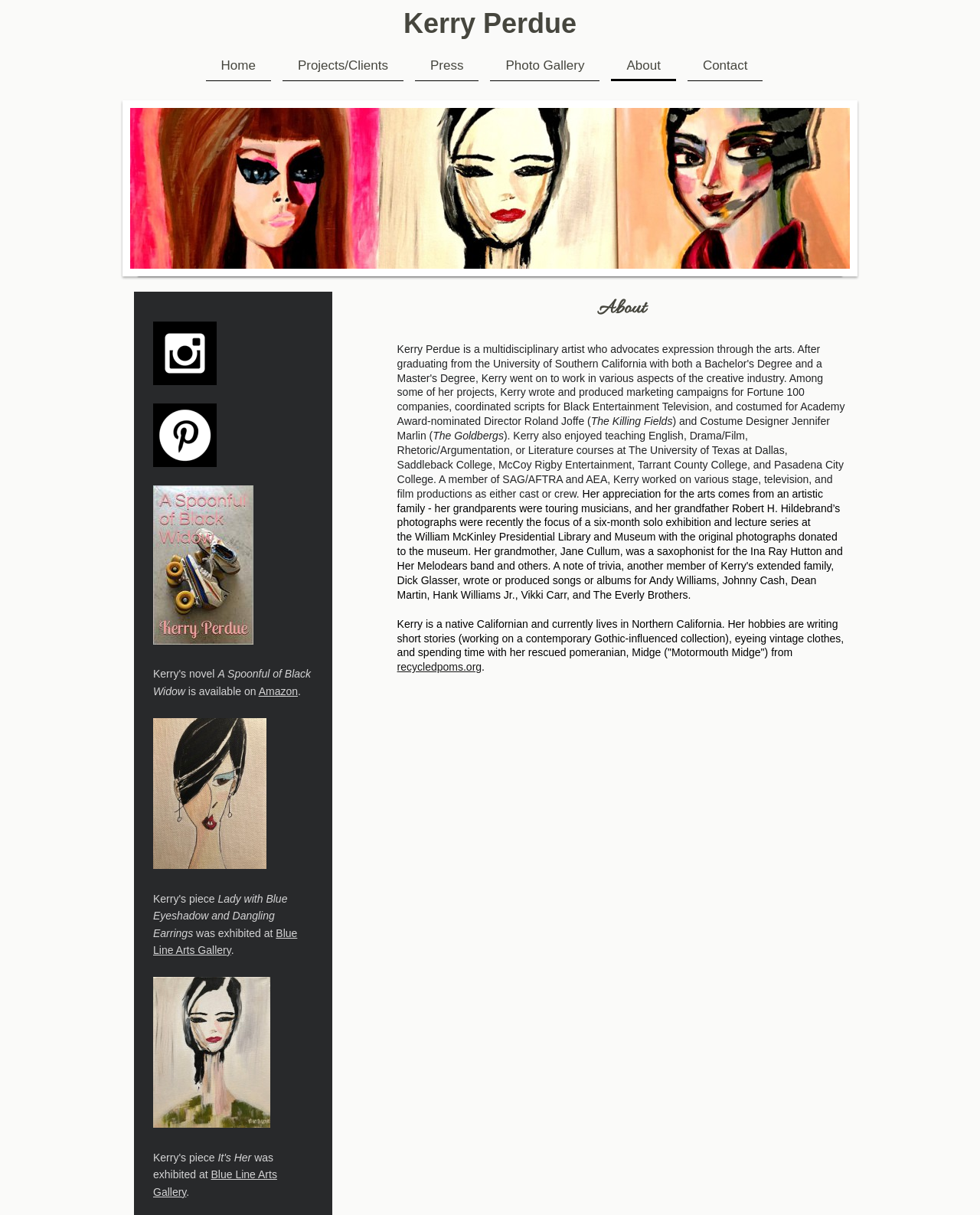Give a one-word or short-phrase answer to the following question: 
Where did Kerry Perdue teach English, Drama/Film, Rhetoric/Argumentation, or Literature courses?

Several colleges